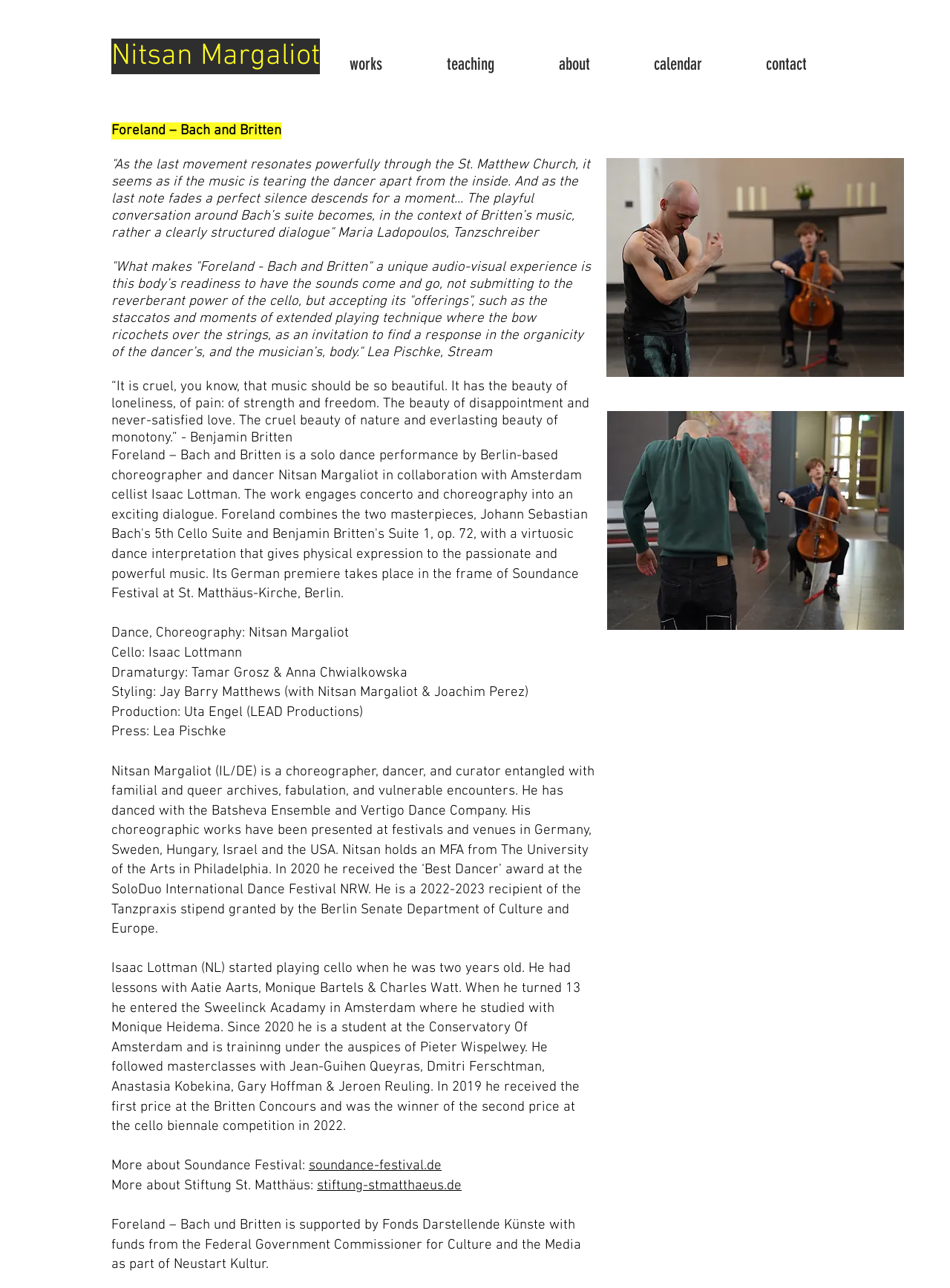Give a detailed account of the webpage, highlighting key information.

The webpage is about Nitsan Margaliot, a choreographer, dancer, and curator. At the top, there is a heading with the name "Nitsan Margaliot" and a link to the same name. Below this, there is a navigation menu with links to "works", "teaching", "about", "calendar", and "contact".

The main content of the page is about a project called "Foreland - Bach and Britten". There is a title "Foreland – Bach and Britten" followed by a quote from Maria Ladopoulos, Tanzschreiber, describing the project. Below this, there are two more quotes, one from Lea Pischke, Stream, and another from Benjamin Britten.

The page then lists the credits for the project, including the dance and choreography by Nitsan Margaliot, cello by Isaac Lottmann, dramaturgy, styling, production, and press.

Following the credits, there are two biographies, one for Nitsan Margaliot and another for Isaac Lottmann, detailing their backgrounds and achievements. Finally, there is a link to "More about Soundance Festival" at the bottom of the page.

There are no images on the page, and the layout is primarily text-based with a focus on providing information about the project and its creators.